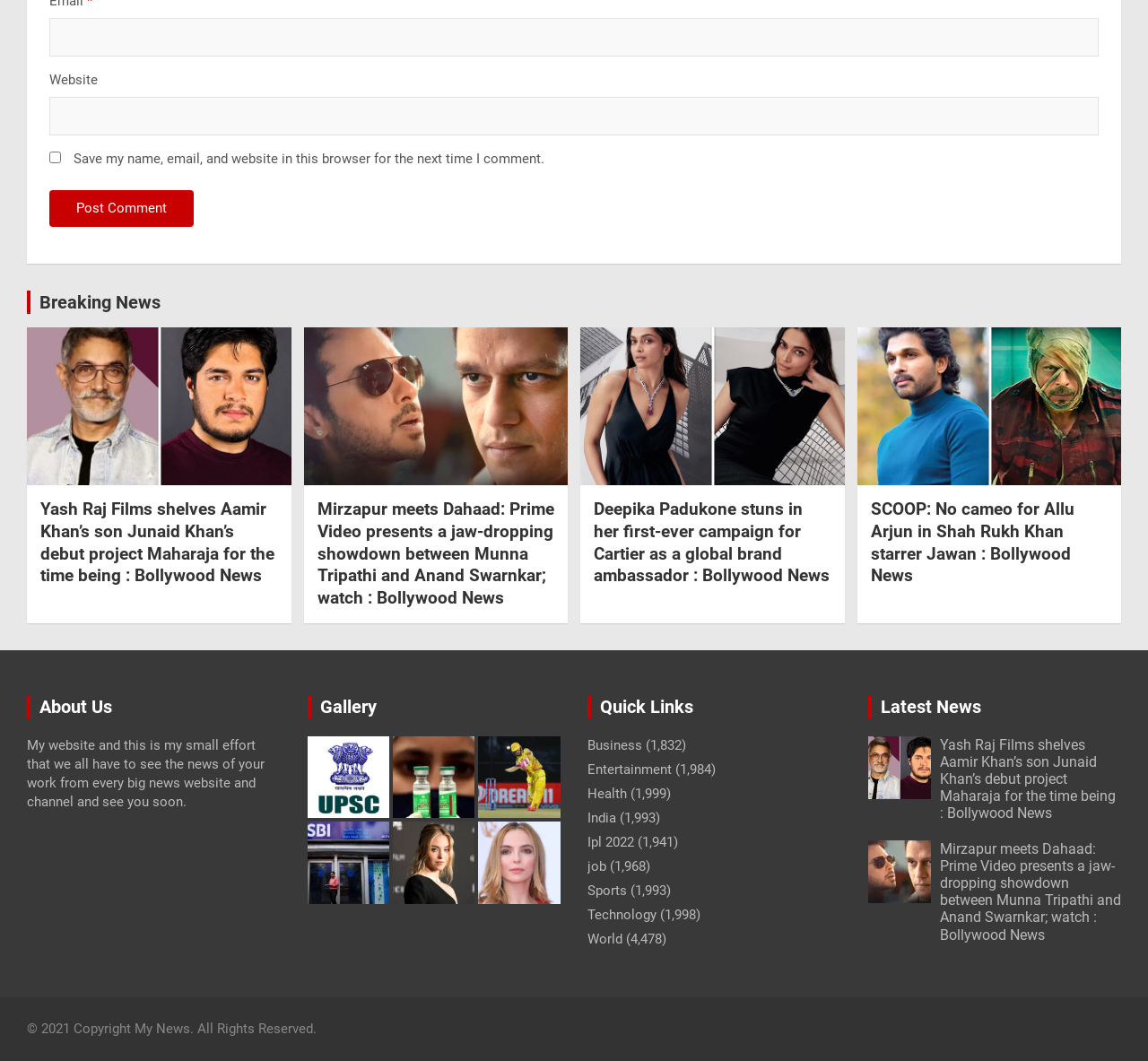Please locate the clickable area by providing the bounding box coordinates to follow this instruction: "Enter email address".

[0.043, 0.017, 0.957, 0.053]